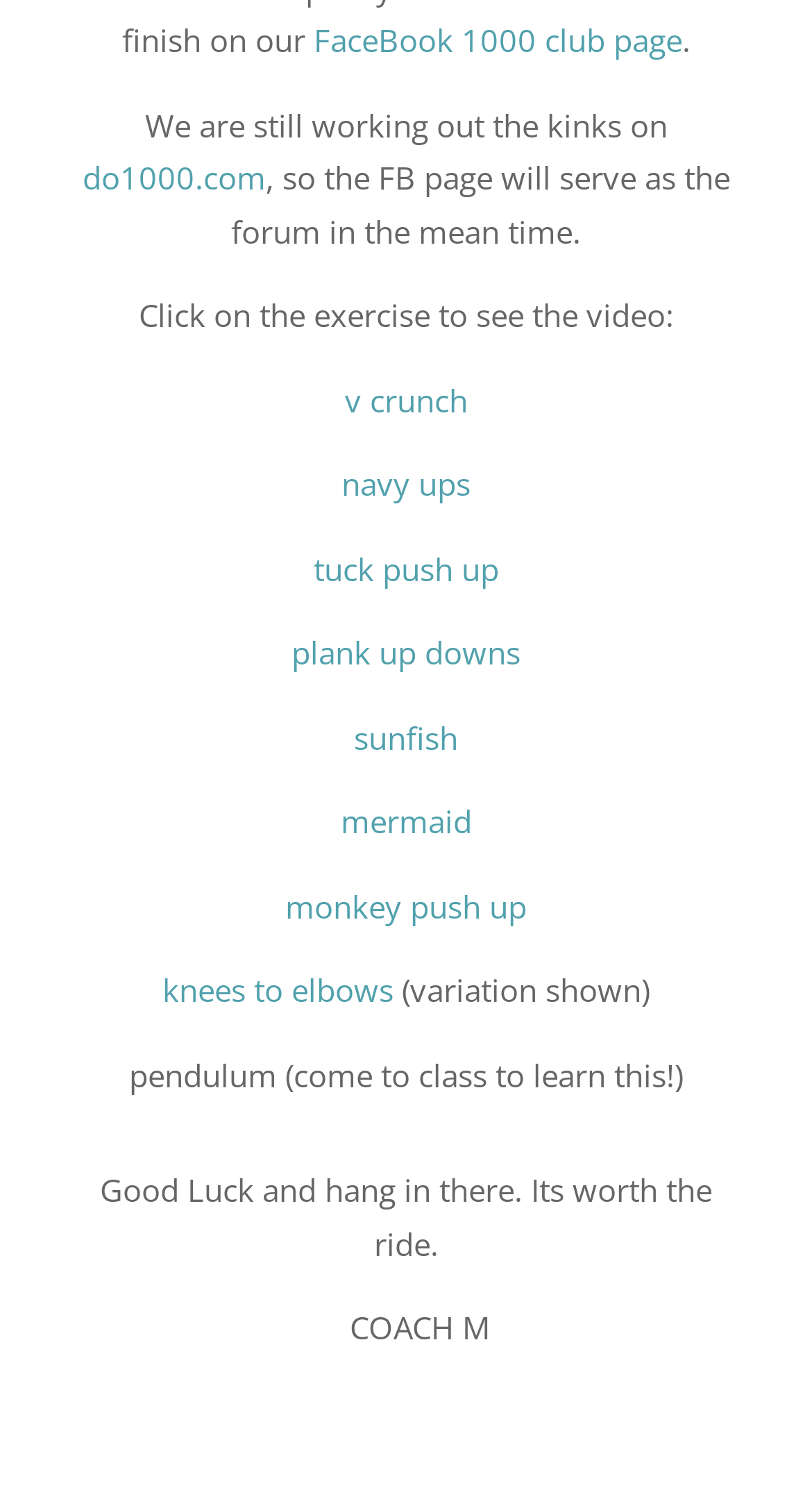Provide your answer in one word or a succinct phrase for the question: 
What is the name of the Facebook page?

FaceBook 1000 club page